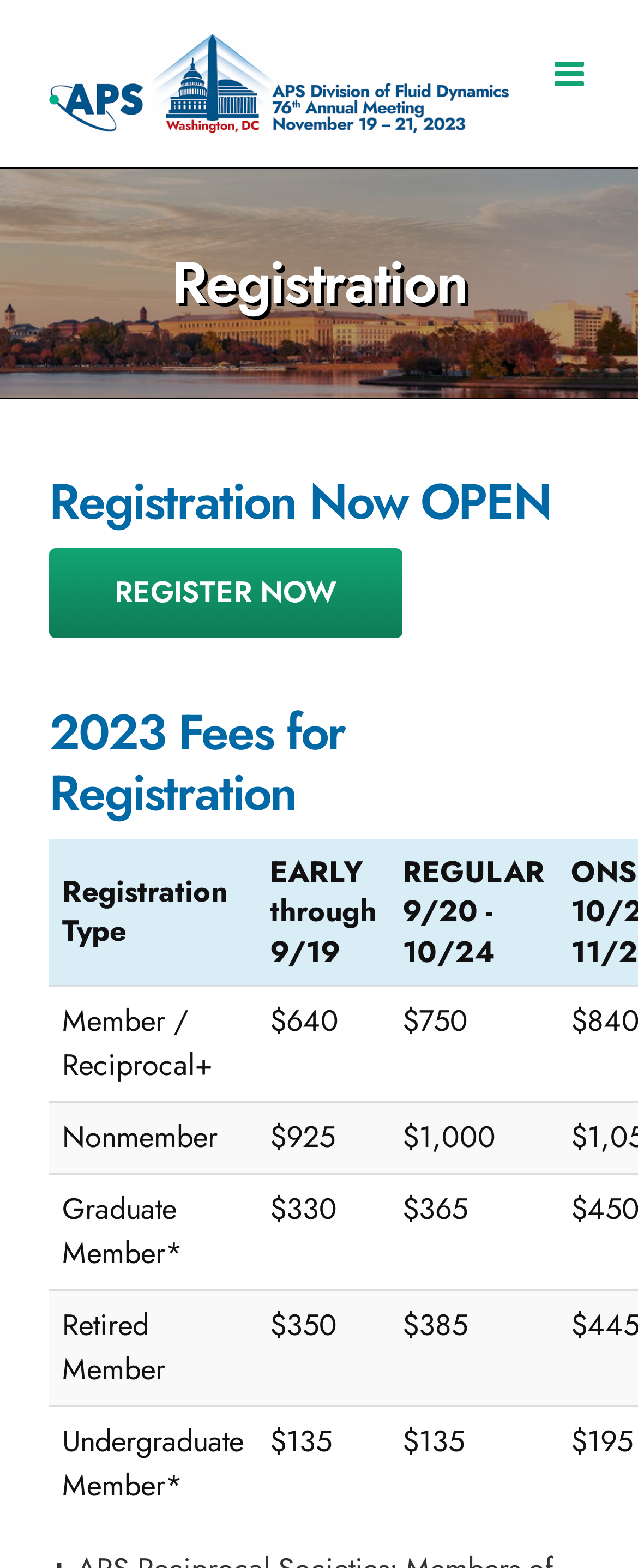Provide a single word or phrase answer to the question: 
What is the registration type for a member or reciprocal society?

Member / Reciprocal+